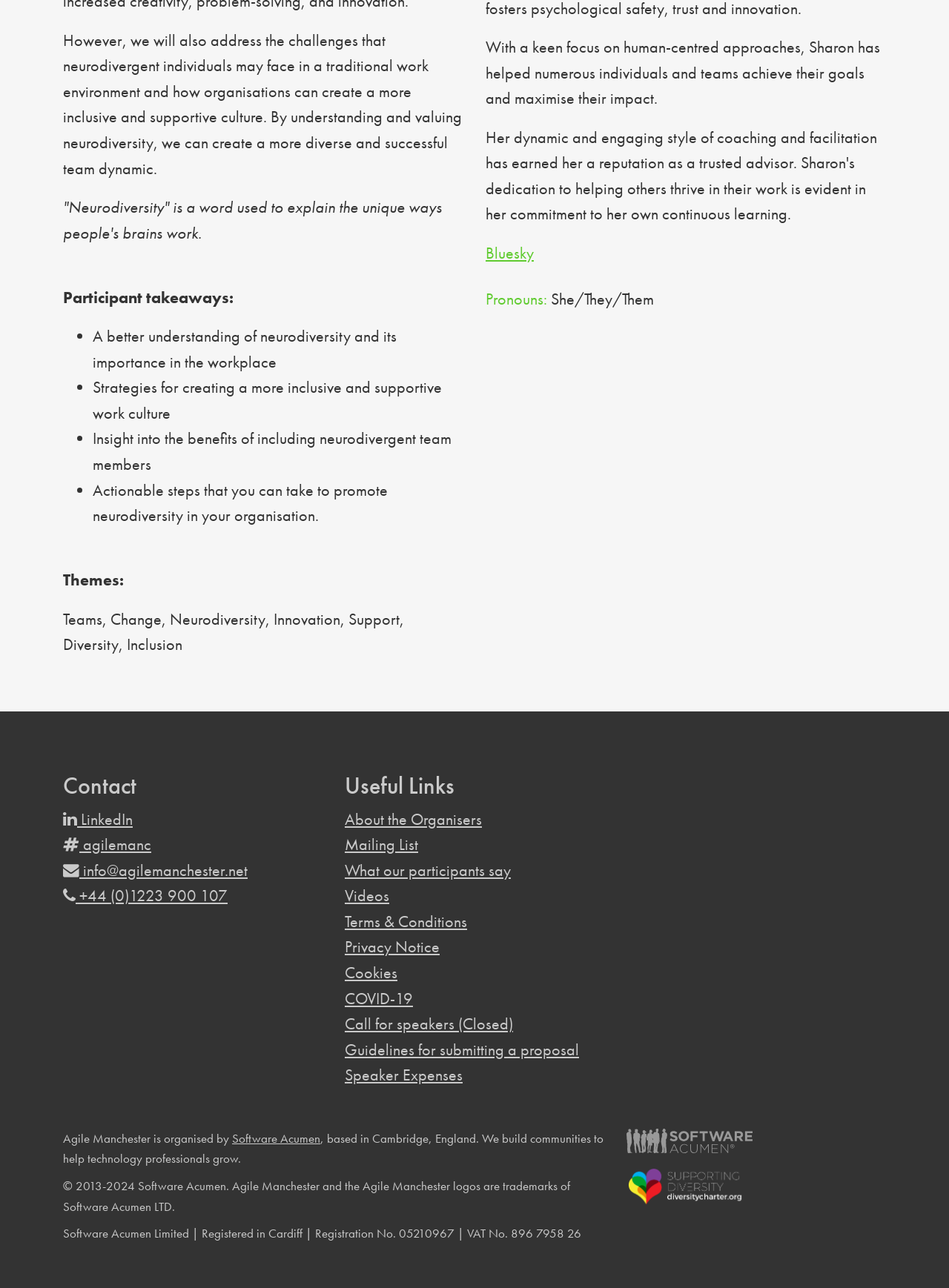What is the purpose of the webpage?
Examine the image and give a concise answer in one word or a short phrase.

To provide information on neurodiversity and inclusive work culture